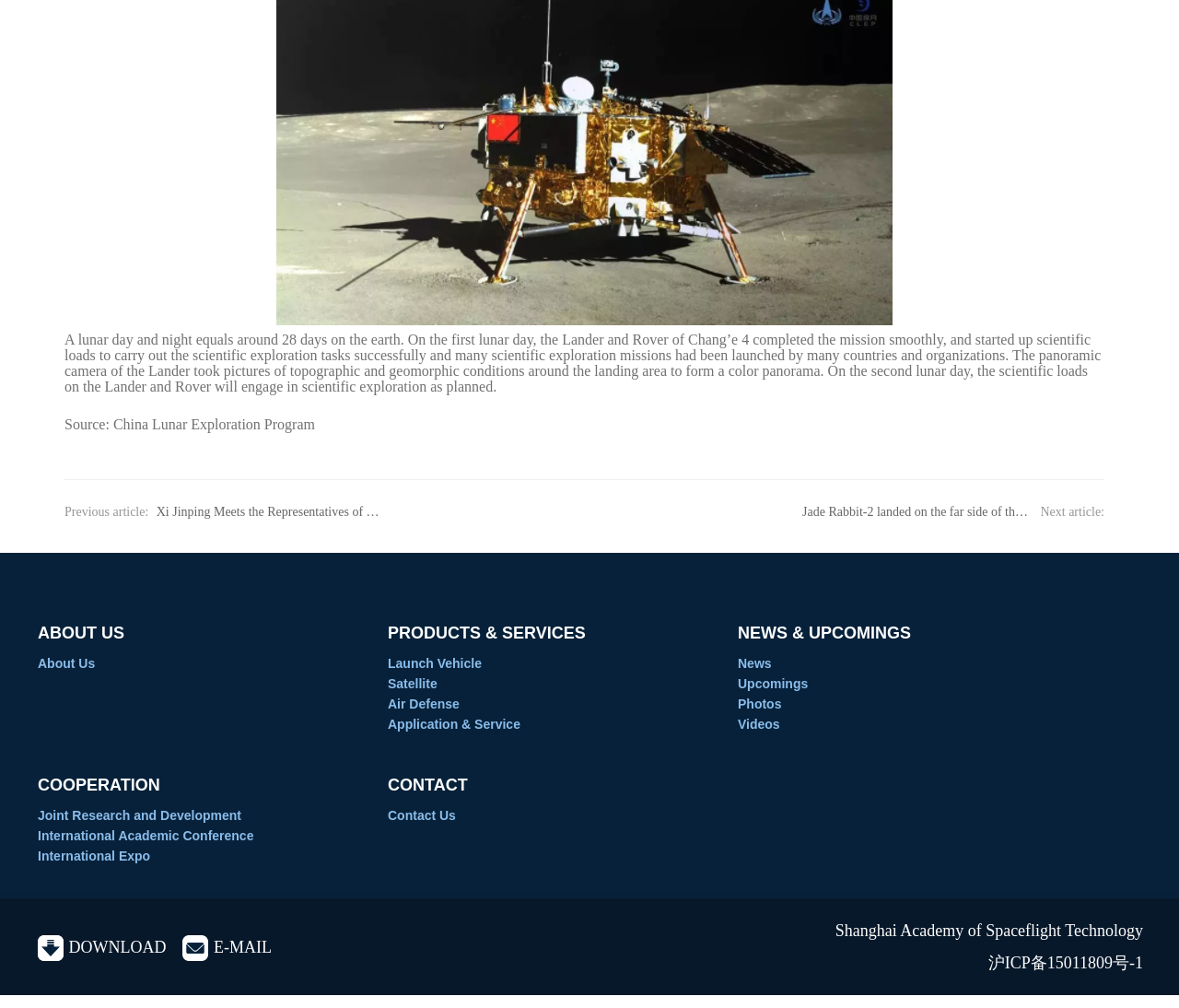Find and provide the bounding box coordinates for the UI element described with: "PRODUCTS & SERVICES".

[0.329, 0.619, 0.497, 0.637]